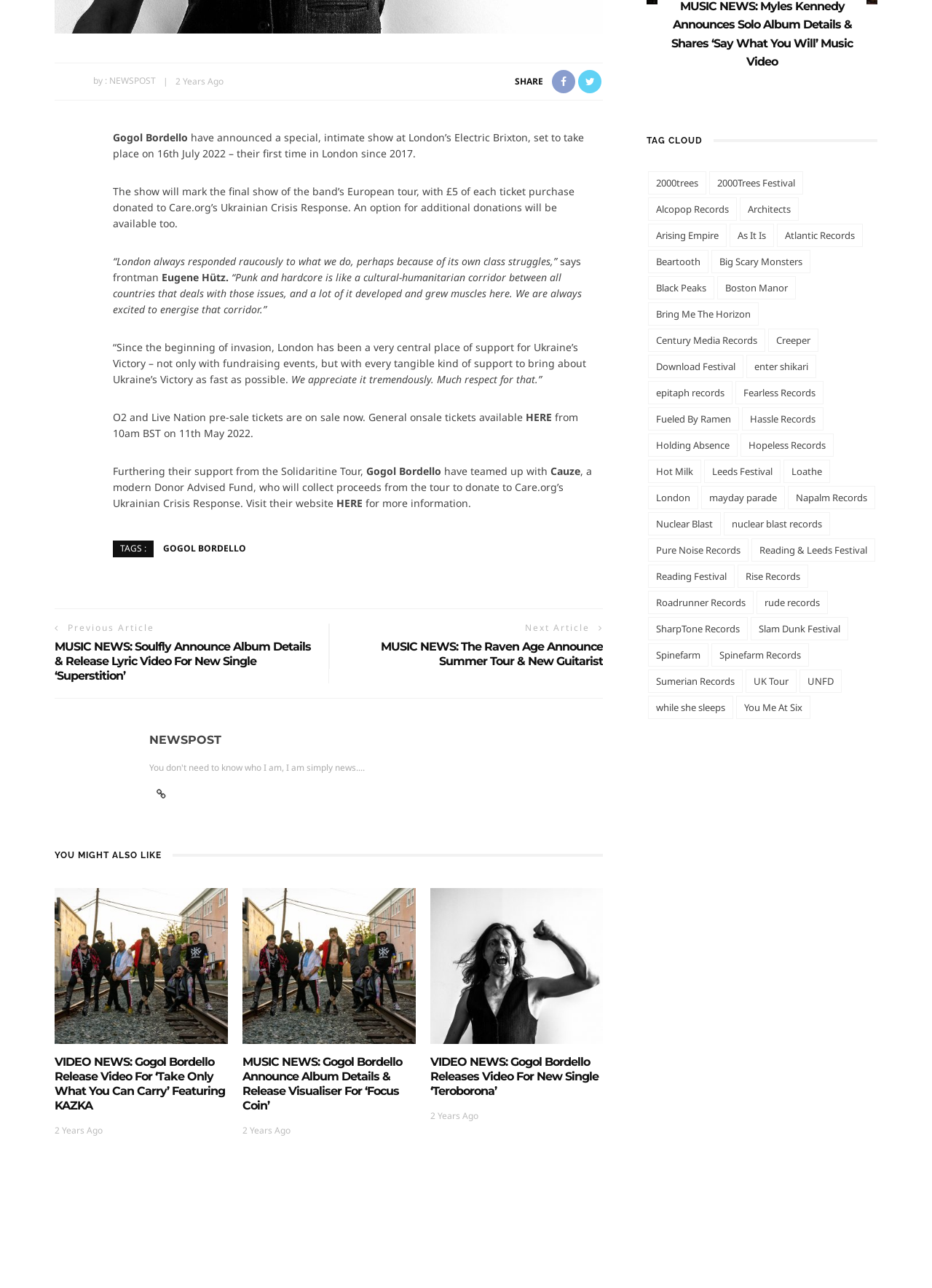Based on the image, provide a detailed response to the question:
What is the purpose of the 'SHARE' button?

The 'SHARE' button is located next to the social media icons, indicating that its purpose is to allow users to share the article on their social media platforms.